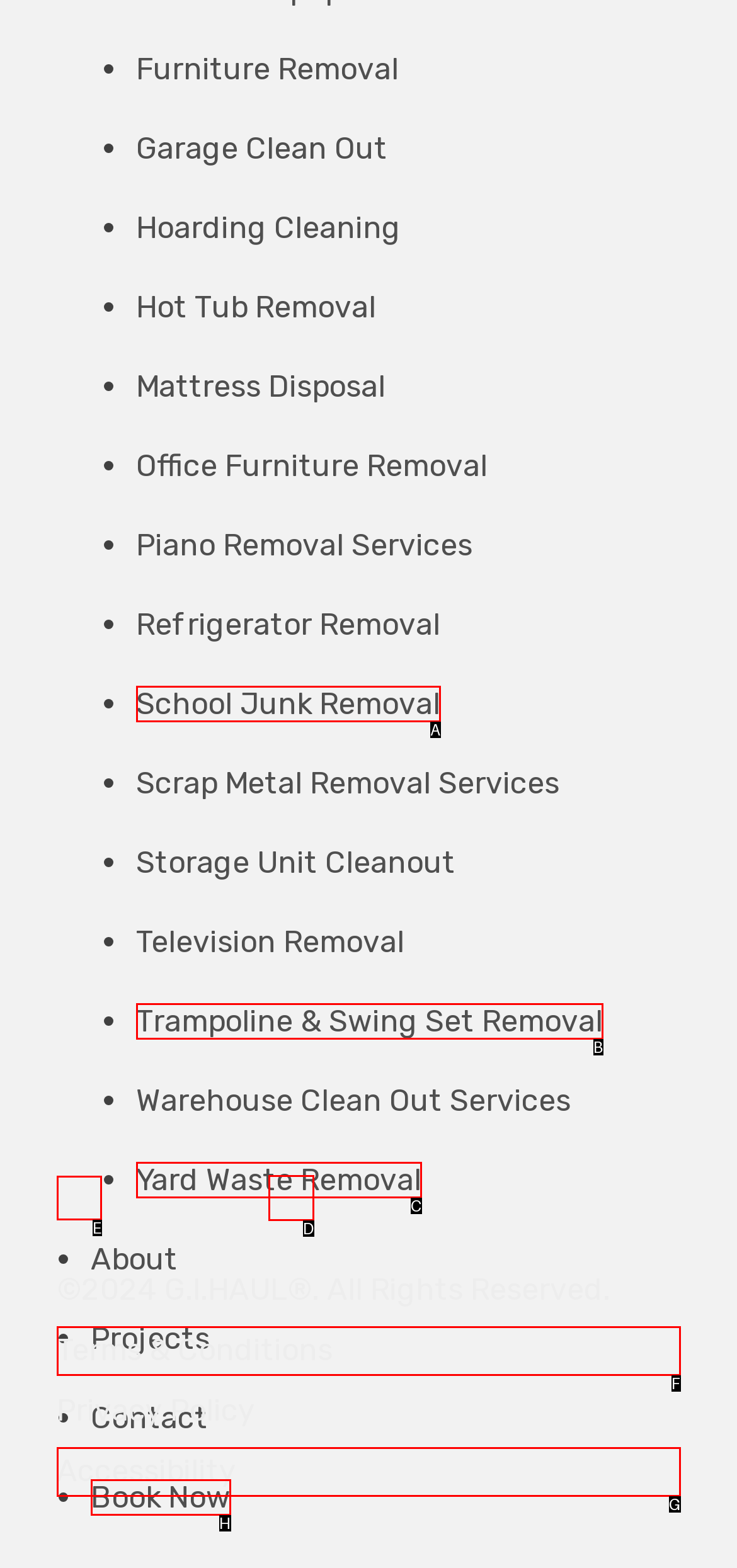Point out the correct UI element to click to carry out this instruction: Visit the home page
Answer with the letter of the chosen option from the provided choices directly.

None